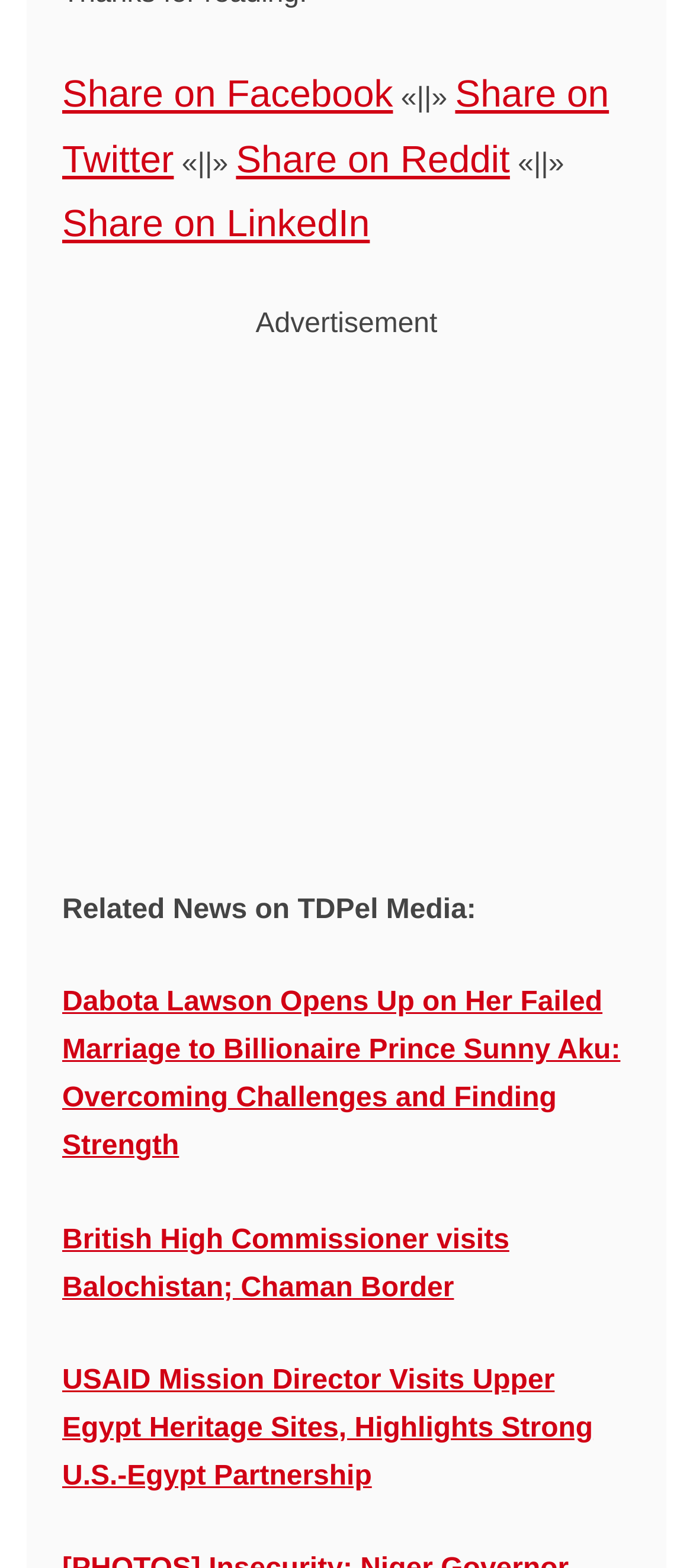Select the bounding box coordinates of the element I need to click to carry out the following instruction: "Visit the British High Commissioner's page".

[0.09, 0.781, 0.735, 0.831]